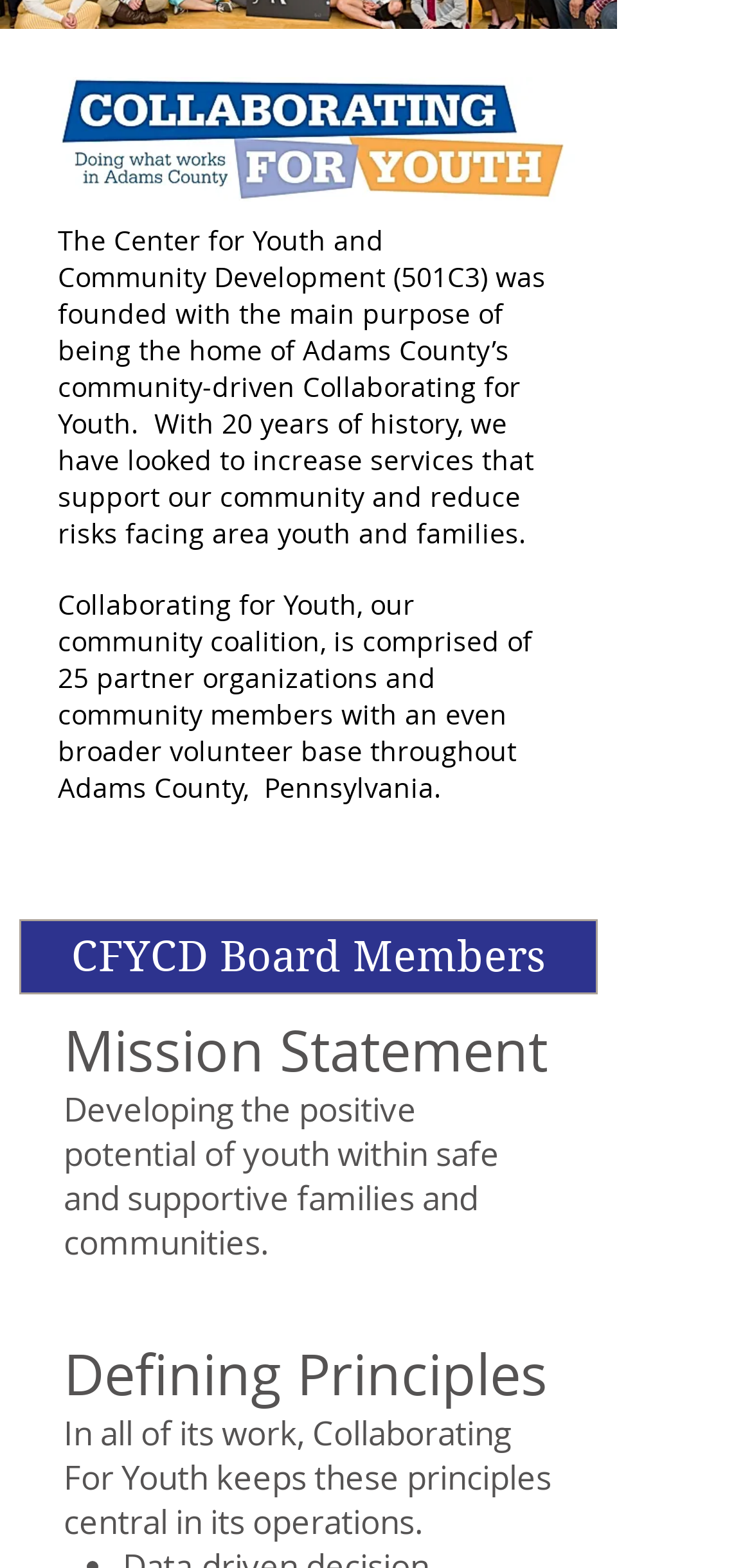Using the given description, provide the bounding box coordinates formatted as (top-left x, top-left y, bottom-right x, bottom-right y), with all values being floating point numbers between 0 and 1. Description: CFYCD Board Members

[0.026, 0.586, 0.795, 0.634]